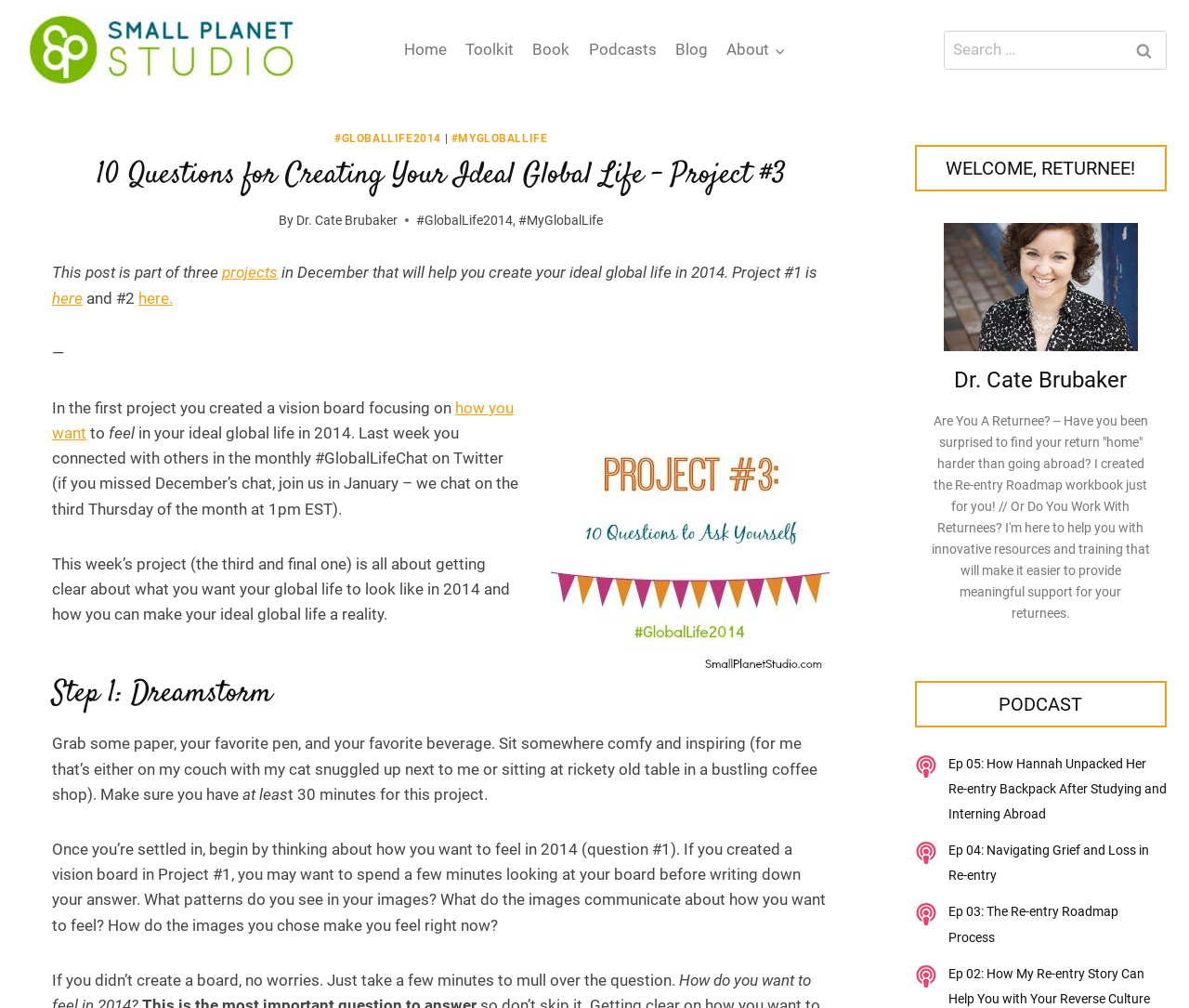What is the name of the author of the post?
Provide a thorough and detailed answer to the question.

The name of the author of the post is located below the title of the project, and it is a link that reads 'Dr. Cate Brubaker'.